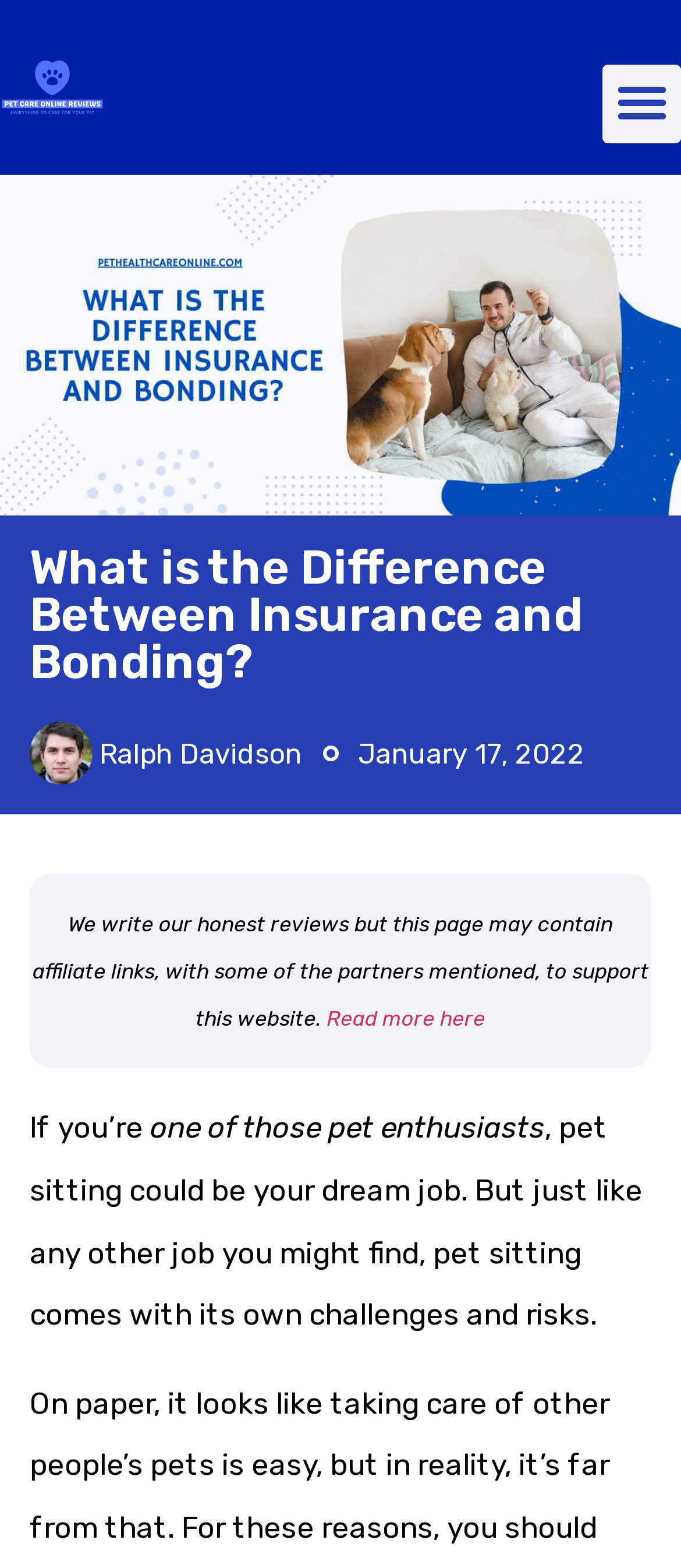Identify the bounding box of the HTML element described here: "alt="Pet Care Online Reviews"". Provide the coordinates as four float numbers between 0 and 1: [left, top, right, bottom].

[0.0, 0.022, 0.154, 0.089]